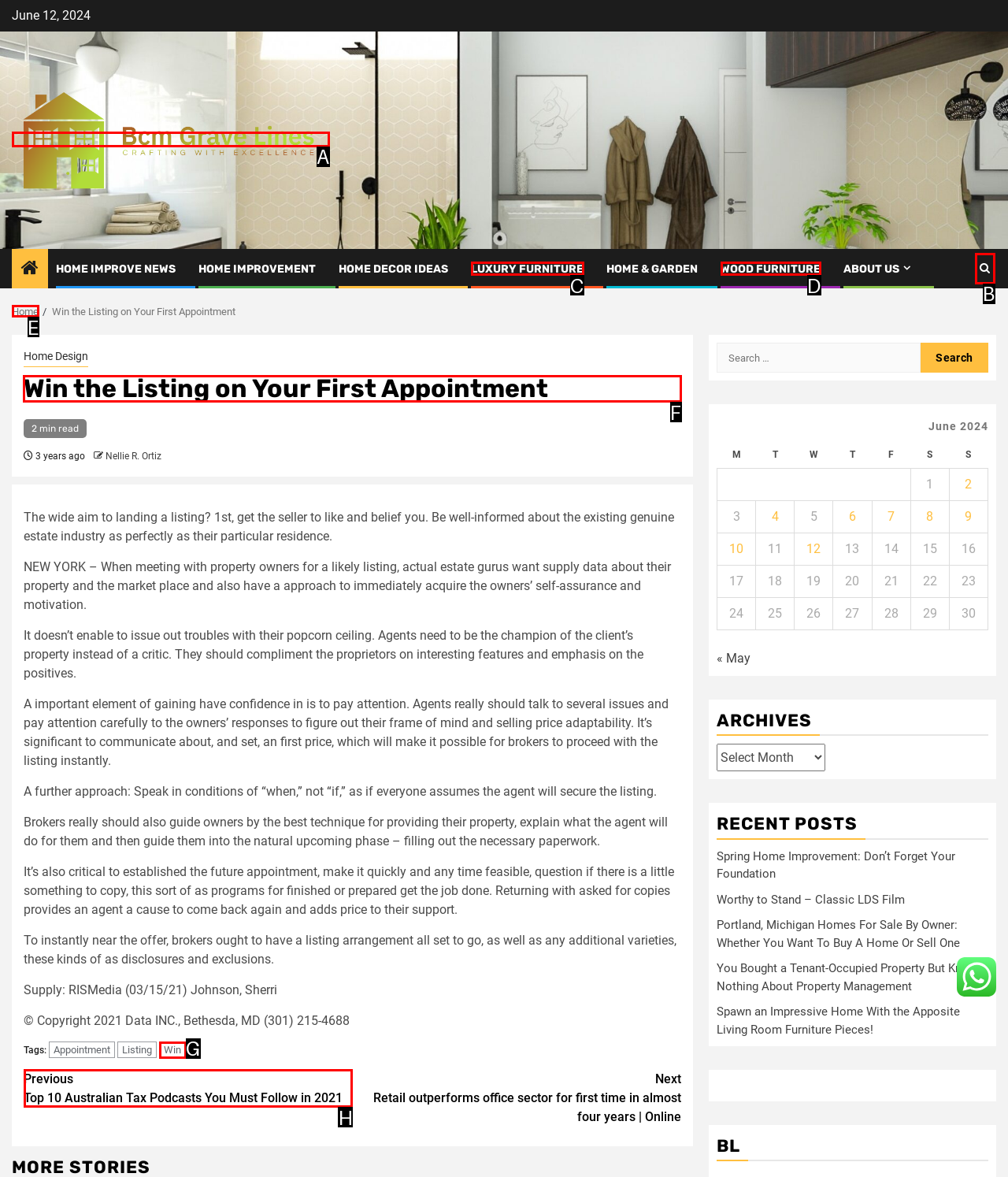For the given instruction: Read the article 'Win the Listing on Your First Appointment', determine which boxed UI element should be clicked. Answer with the letter of the corresponding option directly.

F